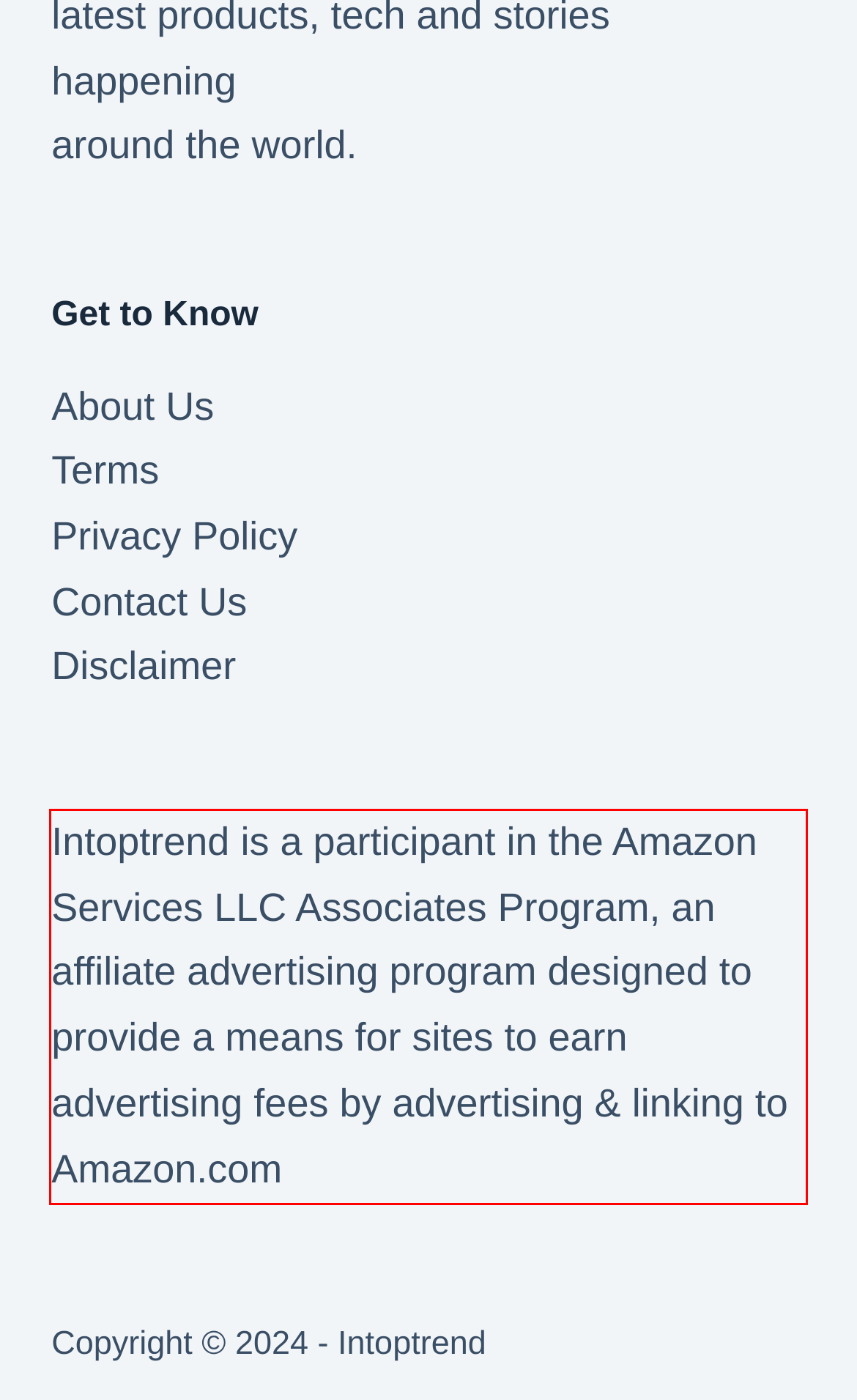Inspect the webpage screenshot that has a red bounding box and use OCR technology to read and display the text inside the red bounding box.

Intoptrend is a participant in the Amazon Services LLC Associates Program, an affiliate advertising program designed to provide a means for sites to earn advertising fees by advertising & linking to Amazon.com